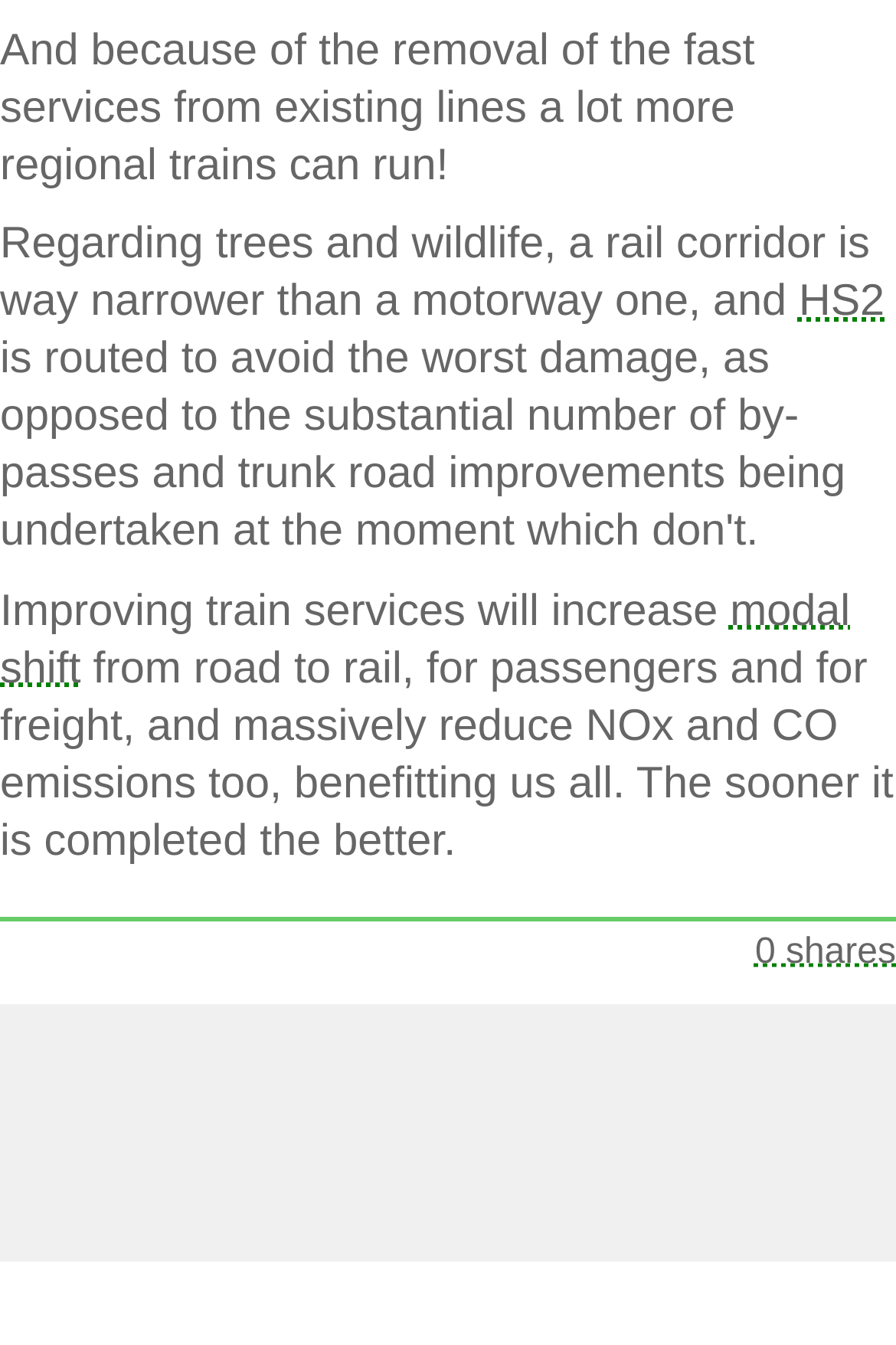Find and provide the bounding box coordinates for the UI element described here: "HS2". The coordinates should be given as four float numbers between 0 and 1: [left, top, right, bottom].

[0.892, 0.207, 0.987, 0.243]